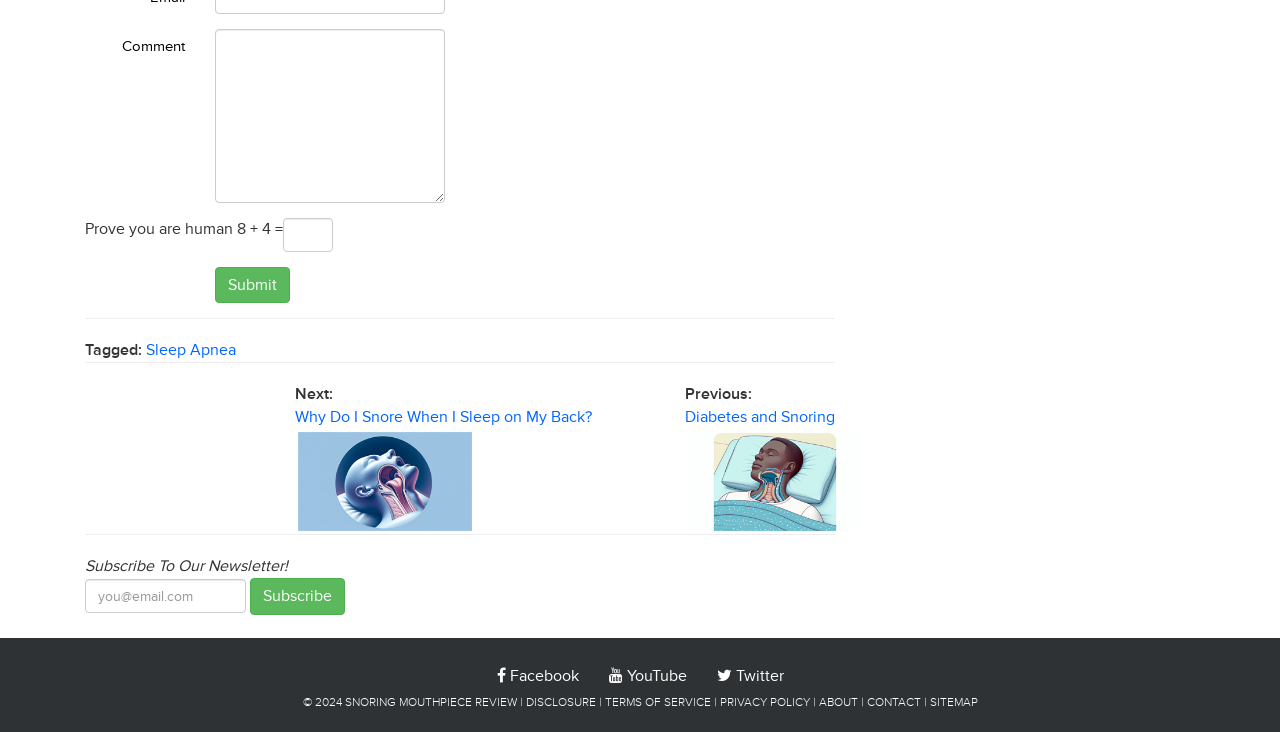Using the webpage screenshot, find the UI element described by Sleep Apnea. Provide the bounding box coordinates in the format (top-left x, top-left y, bottom-right x, bottom-right y), ensuring all values are floating point numbers between 0 and 1.

[0.114, 0.465, 0.184, 0.492]